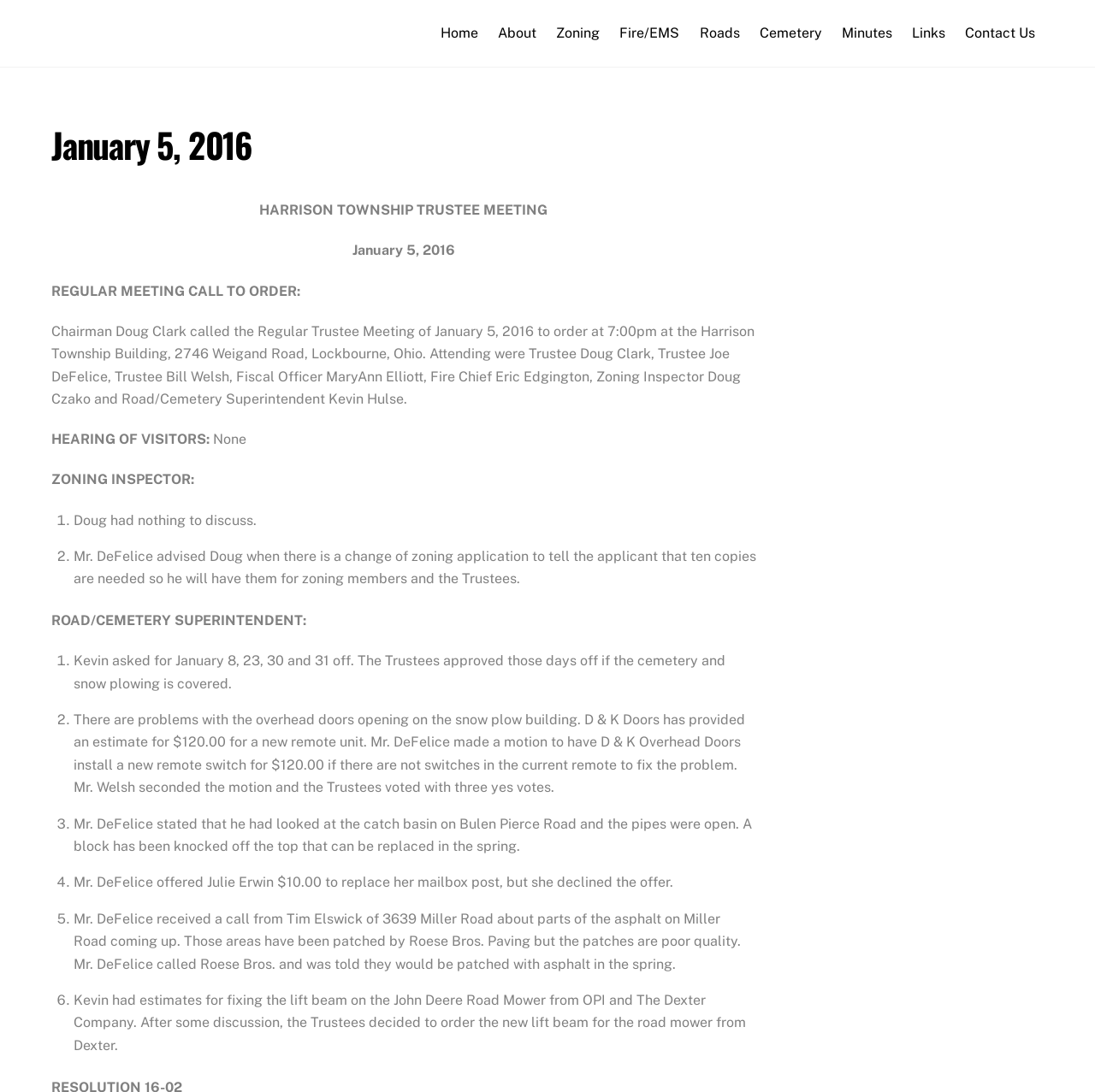Find the bounding box of the web element that fits this description: "Contact Us".

[0.874, 0.013, 0.953, 0.048]